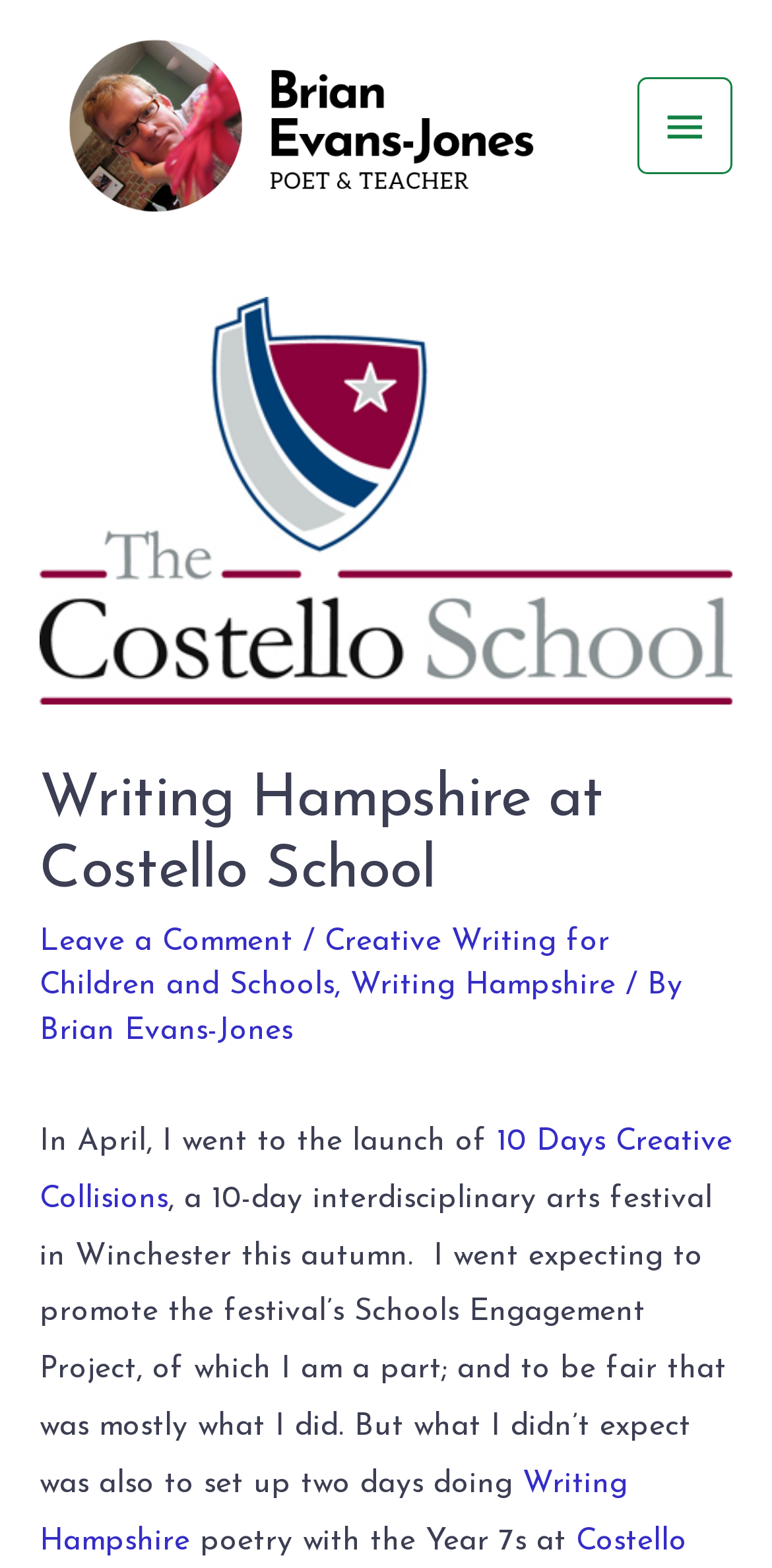Produce a meticulous description of the webpage.

The webpage is about Brian Evans-Jones, a writer, and his experience at the launch of "10 Days Creative Collisions", an interdisciplinary arts festival in Winchester. 

At the top left of the page, there is a link to Brian Evans-Jones' profile, accompanied by an image of him. On the top right, there is a main menu button that expands to reveal a header section. 

The header section contains a heading that reads "Writing Hampshire at Costello School" and several links, including "Leave a Comment", "Creative Writing for Children and Schools", "Writing Hampshire", and another link to Brian Evans-Jones' profile. 

Below the header section, there is a block of text that describes Brian Evans-Jones' experience at the festival launch. The text mentions that he promoted the festival's Schools Engagement Project, of which he is a part, and also set up two days of writing poetry with Year 7 students at Costello School. The text includes links to "10 Days Creative Collisions" and "Writing Hampshire".